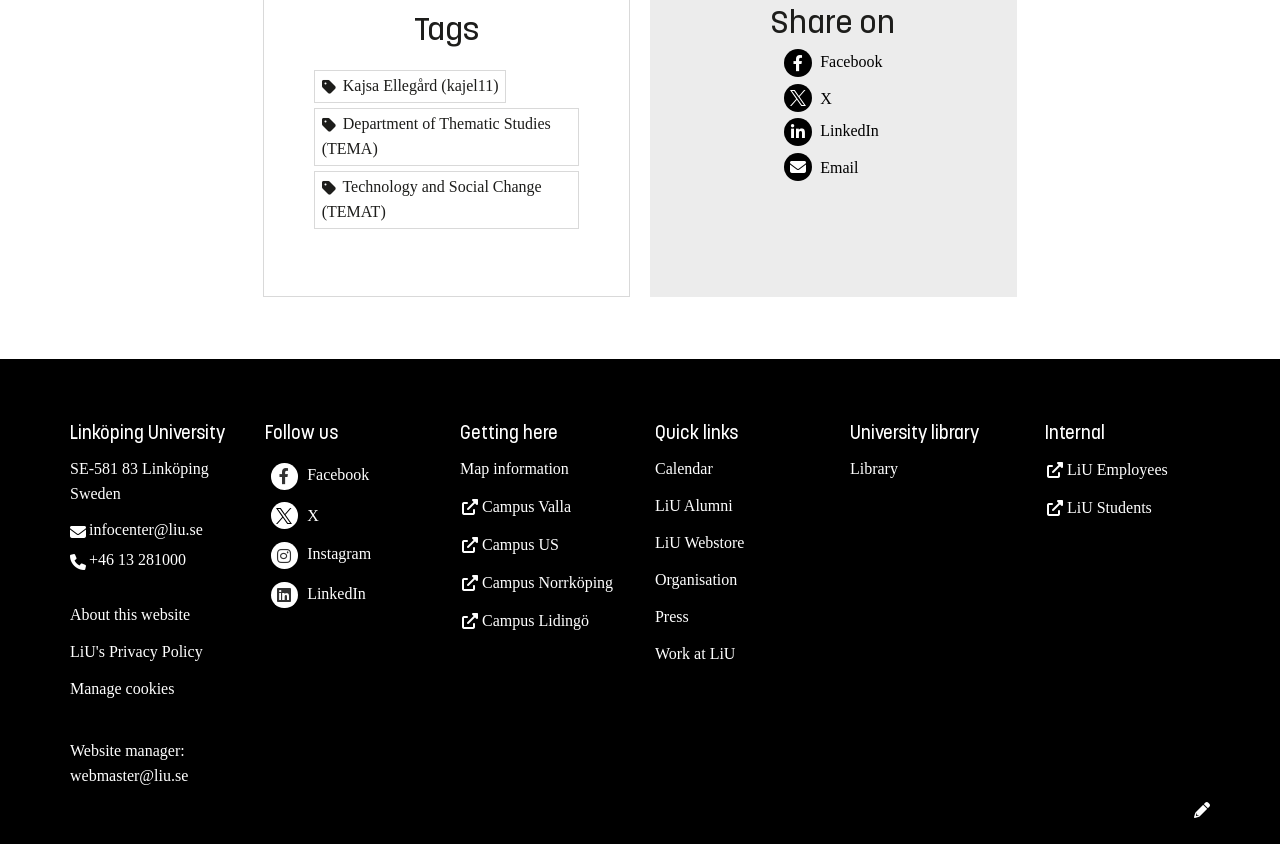Using the description "Map information", predict the bounding box of the relevant HTML element.

[0.359, 0.545, 0.444, 0.565]